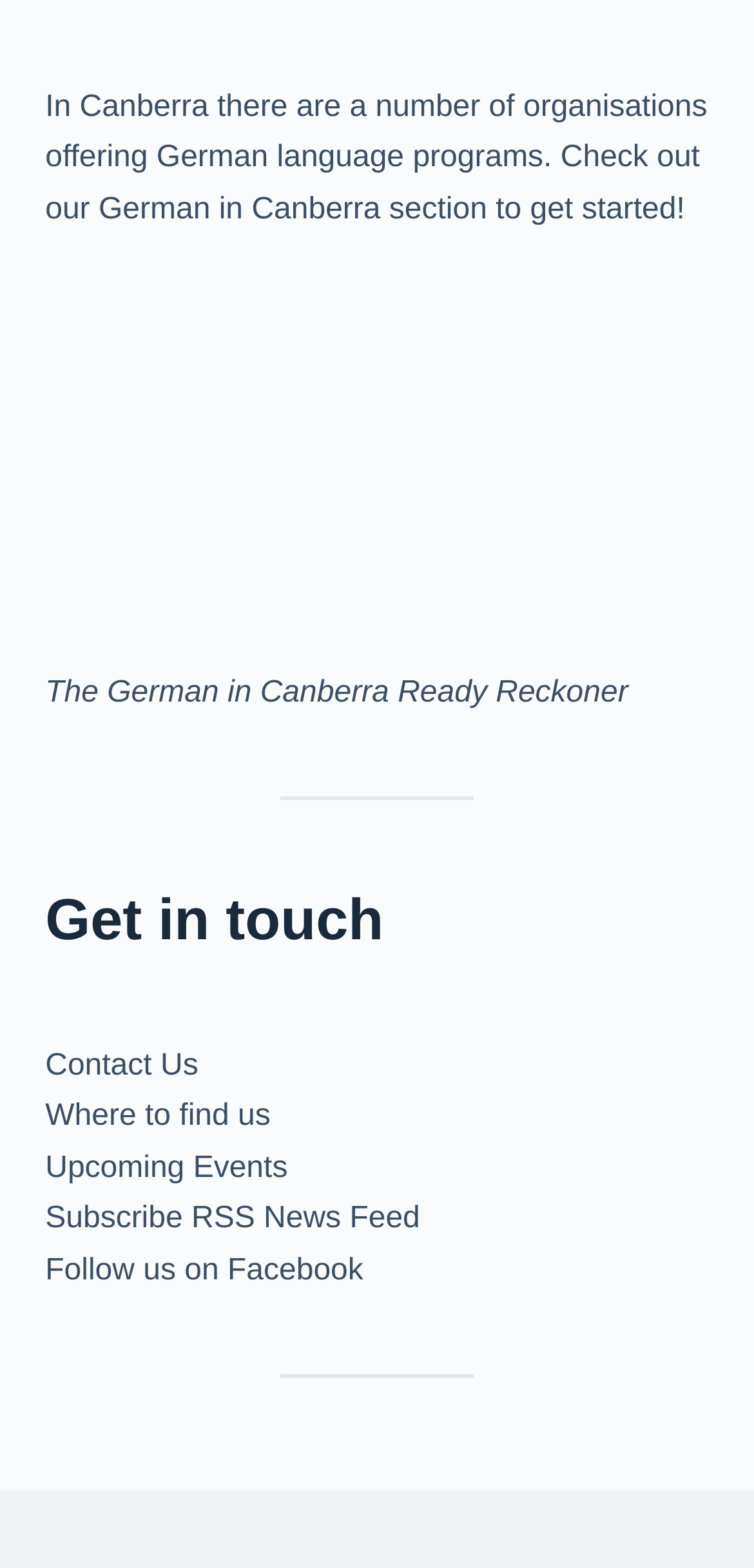Find the bounding box coordinates of the UI element according to this description: "German in Canberra".

[0.131, 0.123, 0.505, 0.144]